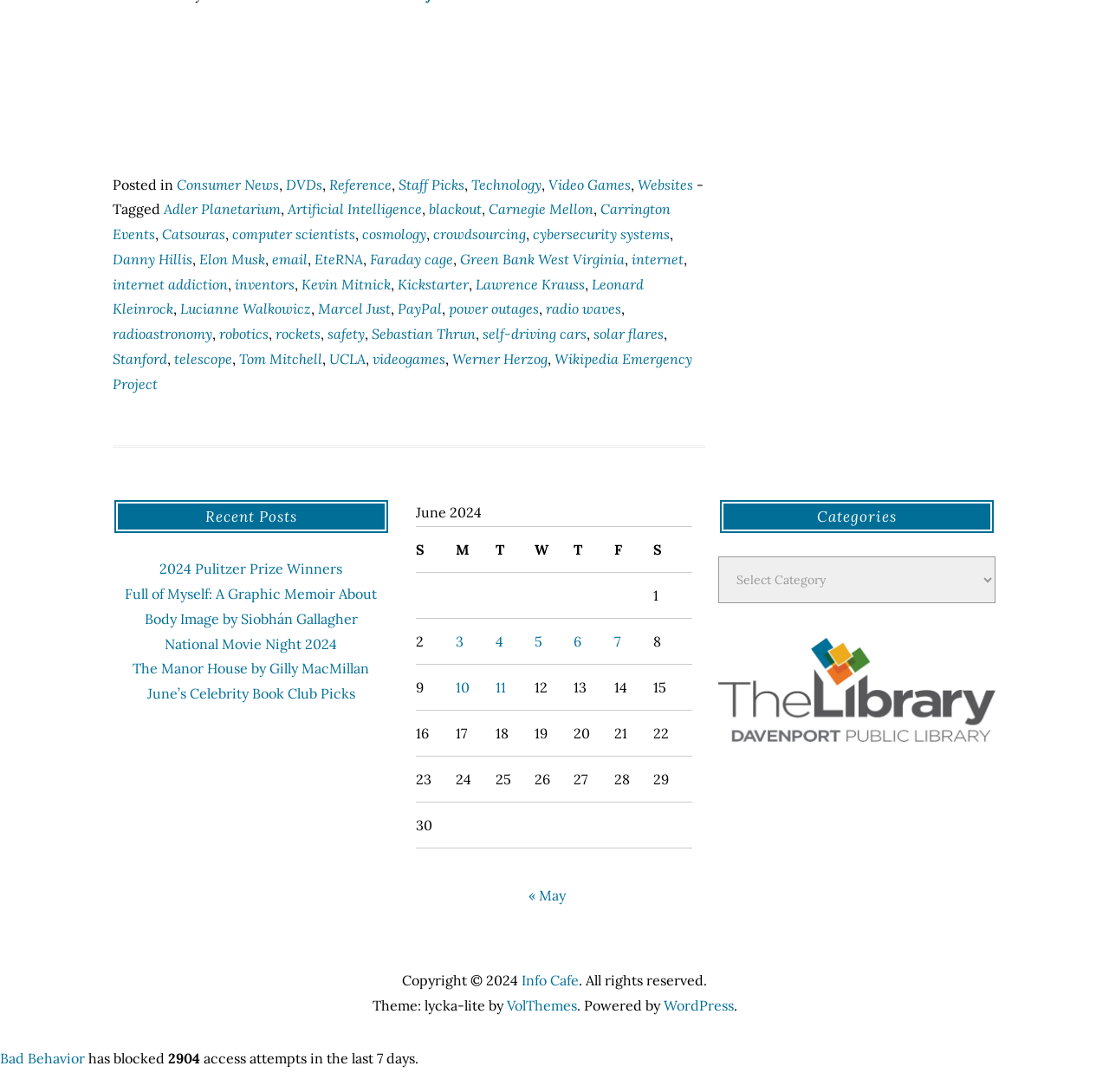What is the title of the first recent post?
Based on the screenshot, respond with a single word or phrase.

2024 Pulitzer Prize Winners